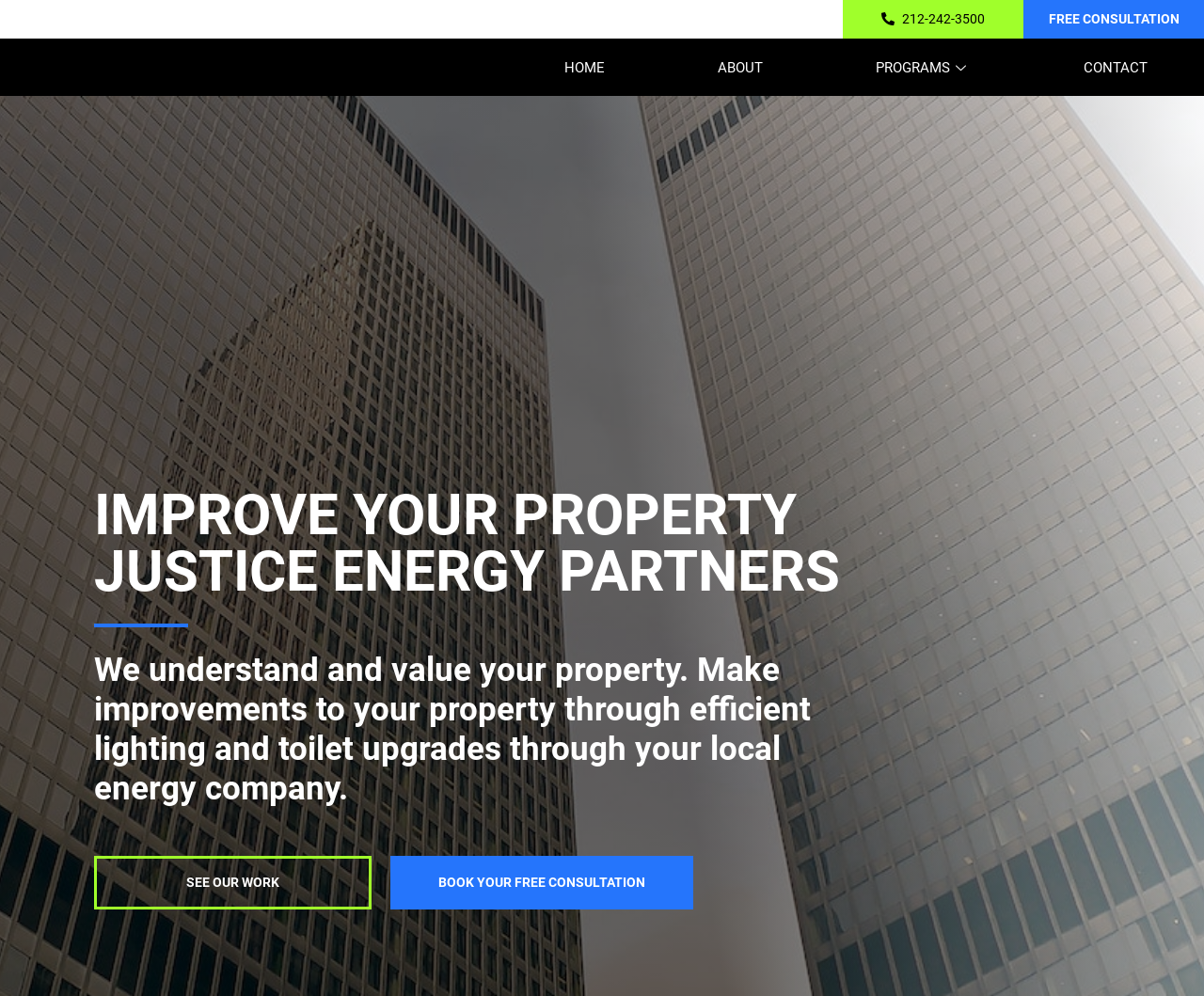Can you identify the bounding box coordinates of the clickable region needed to carry out this instruction: 'Book a free consultation'? The coordinates should be four float numbers within the range of 0 to 1, stated as [left, top, right, bottom].

[0.324, 0.859, 0.576, 0.913]